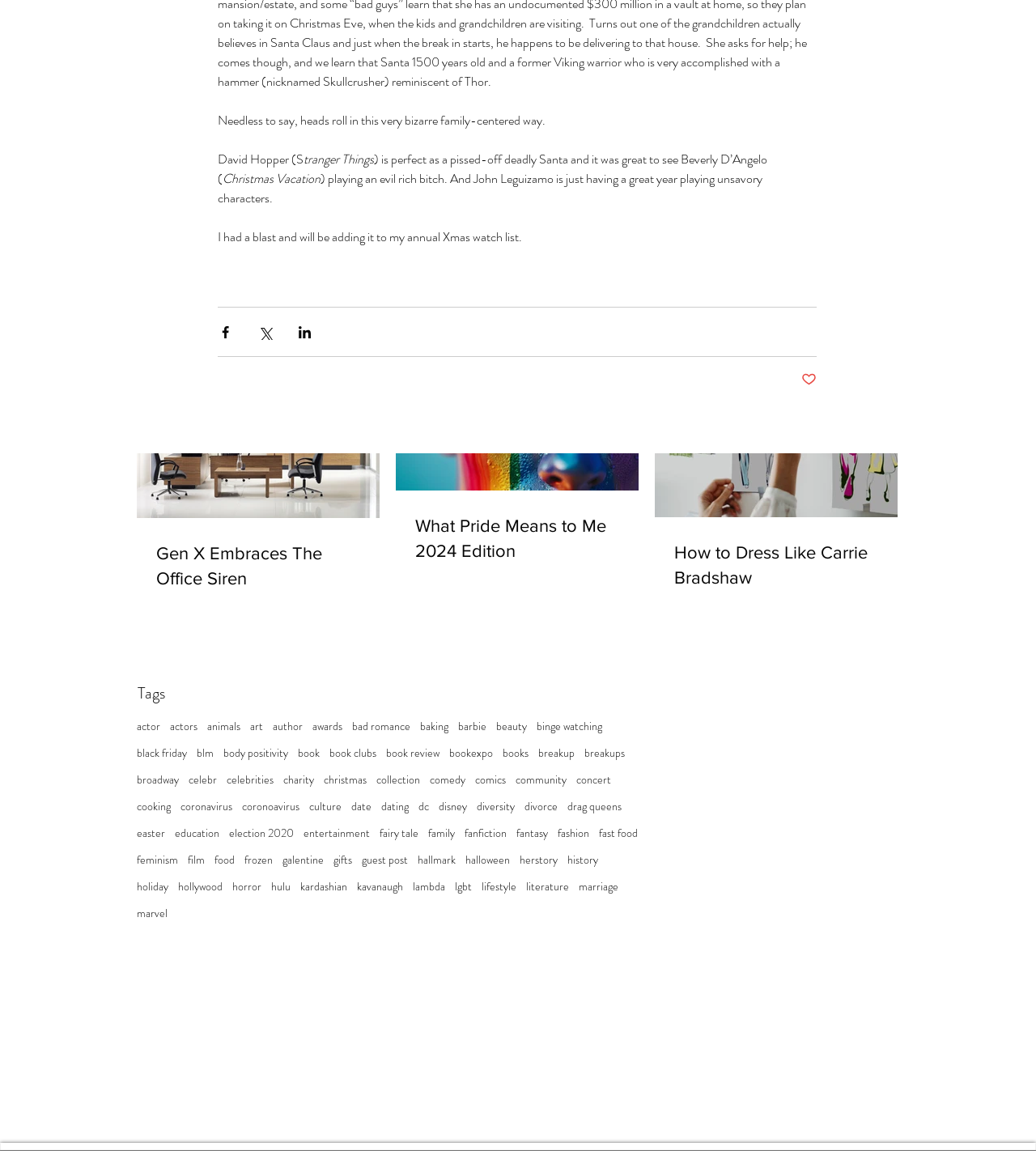Based on the element description broadway, identify the bounding box of the UI element in the given webpage screenshot. The coordinates should be in the format (top-left x, top-left y, bottom-right x, bottom-right y) and must be between 0 and 1.

[0.132, 0.67, 0.173, 0.685]